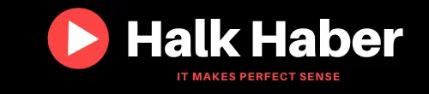Given the content of the image, can you provide a detailed answer to the question?
What is the purpose of the logo's design?

The overall color scheme effectively captures attention, making it a visually compelling representation of the brand's identity, suggesting that the content provided is both accessible and relevant to its audience.